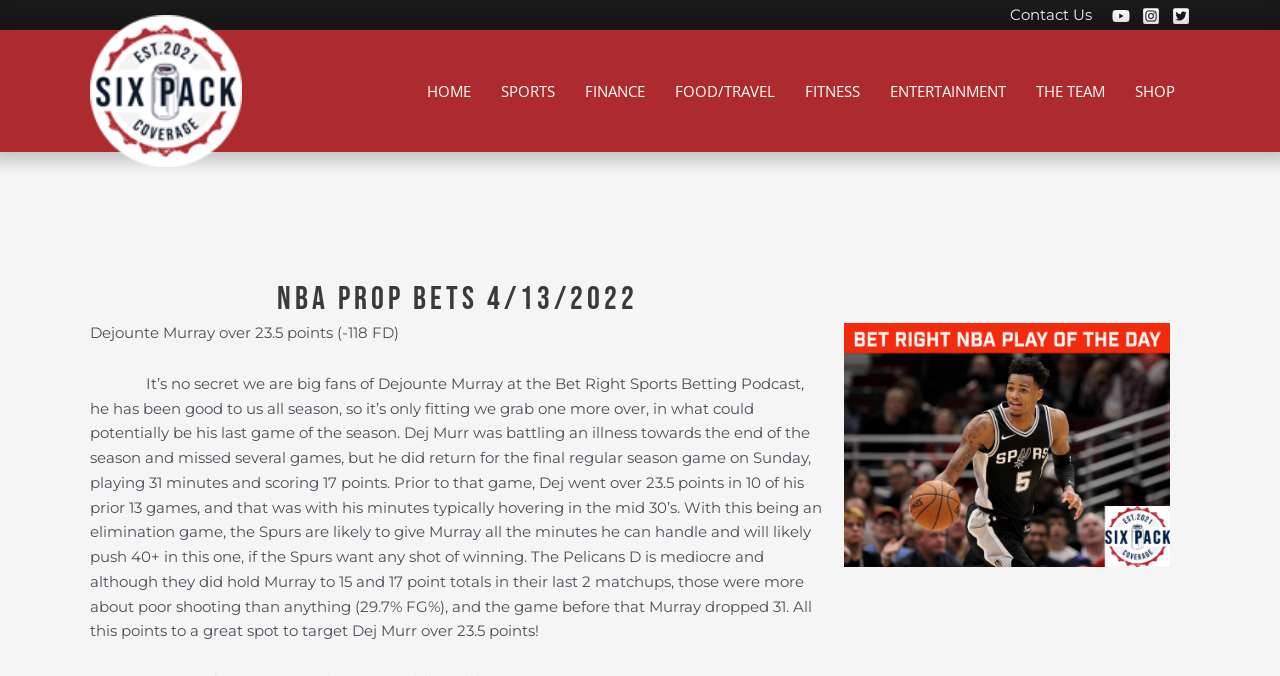Locate the bounding box coordinates of the element that should be clicked to execute the following instruction: "Read NBA Prop Bets 4/13/2022 article".

[0.07, 0.413, 0.644, 0.475]